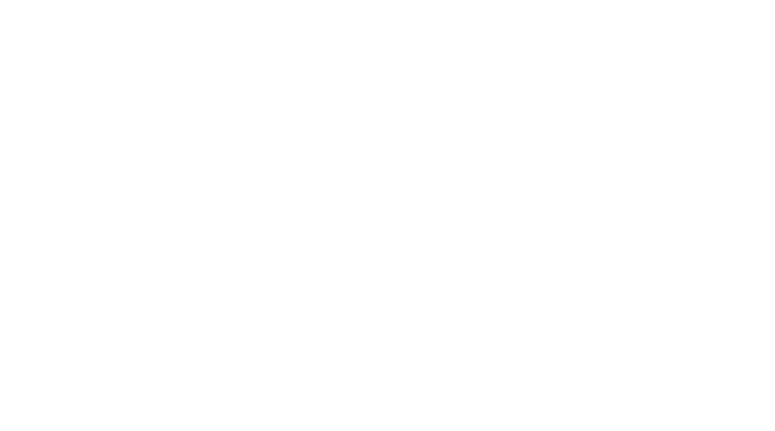Interpret the image and provide an in-depth description.

The image features a striking symbol of a camera, rendered in a simplistic, bold style. This graphic element is commonly associated with photography and visual documentation. It symbolizes the act of capturing moments and experiences, fitting perfectly within the broader context of travel and exploration. The surrounding text headings indicate a travel itinerary that includes activities focusing on cultural experiences, such as temples, canals, markets, and cycling adventures across various days. This image likely serves to enhance sections related to photo opportunities during the tour, inviting participants to engage in capturing their travels.